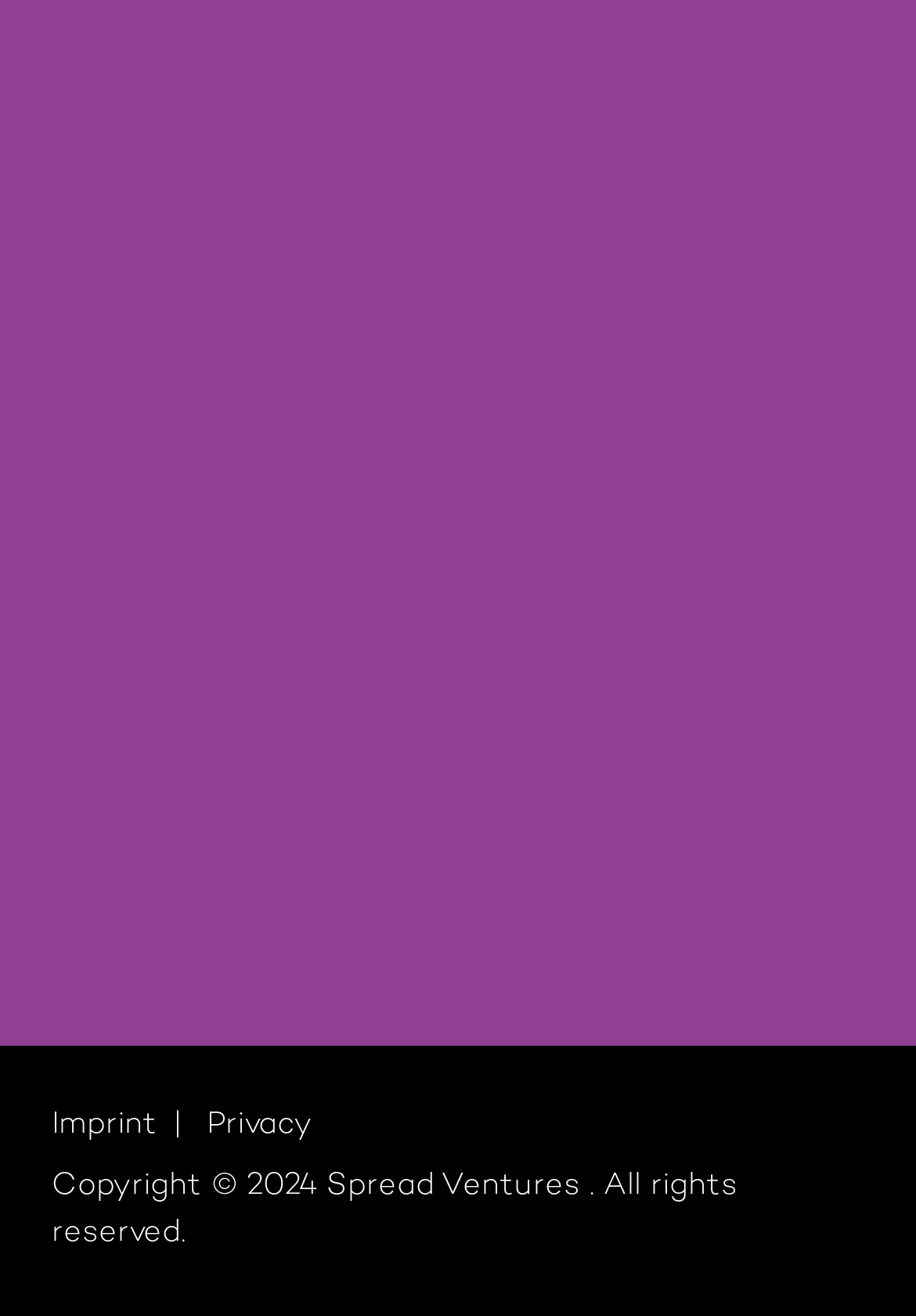For the given element description parent_node: Let’s work together!, determine the bounding box coordinates of the UI element. The coordinates should follow the format (top-left x, top-left y, bottom-right x, bottom-right y) and be within the range of 0 to 1.

[0.276, 0.321, 0.724, 0.383]